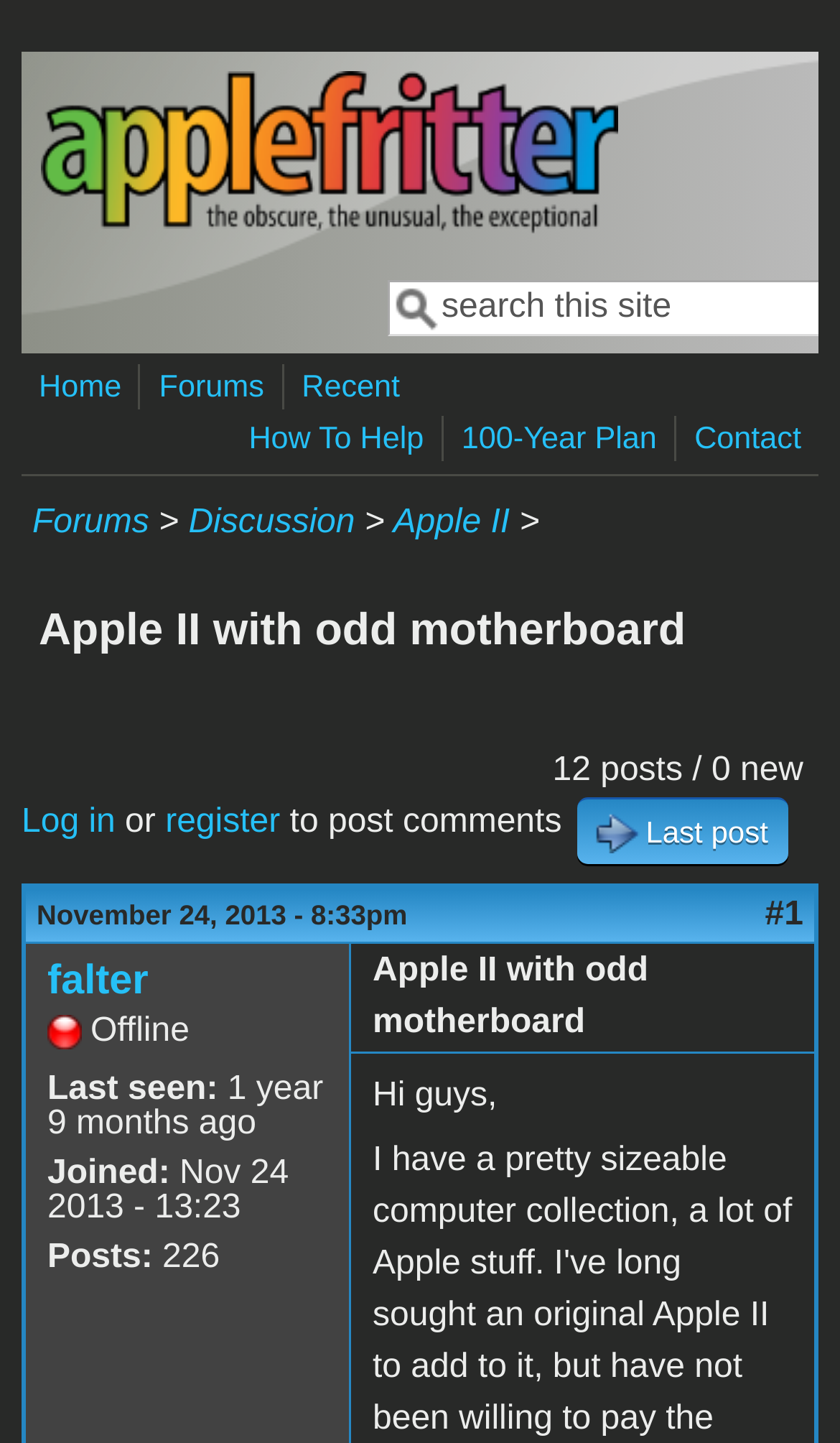Please mark the clickable region by giving the bounding box coordinates needed to complete this instruction: "View the last post".

[0.687, 0.552, 0.938, 0.599]